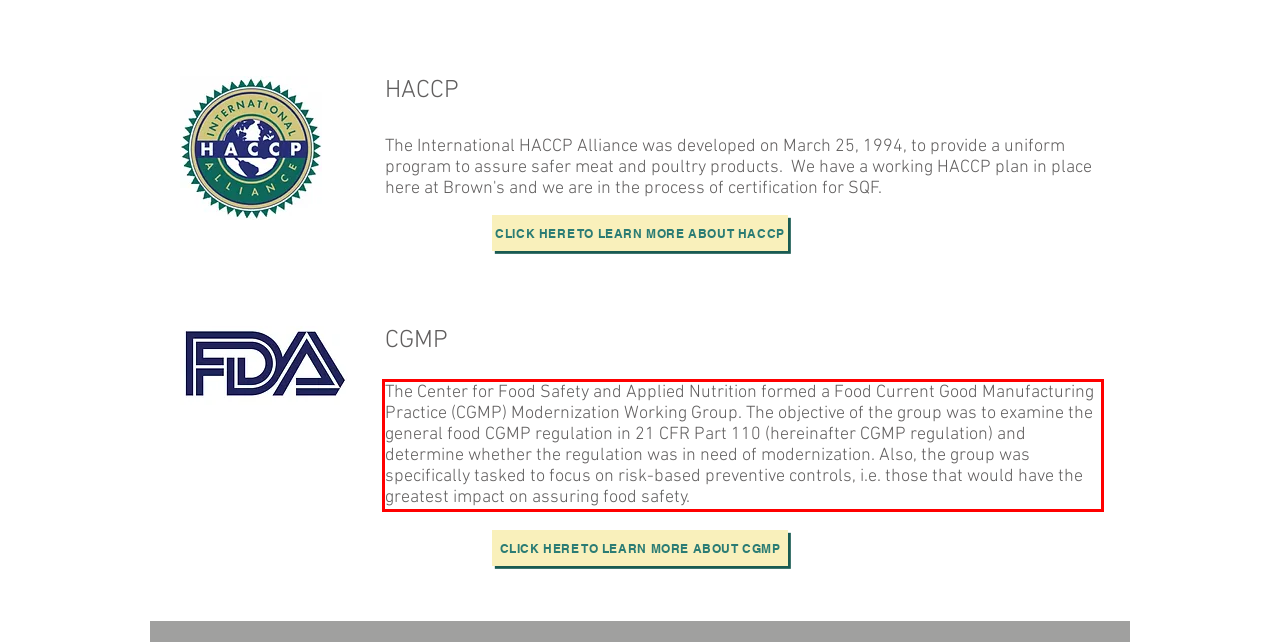Please analyze the screenshot of a webpage and extract the text content within the red bounding box using OCR.

The Center for Food Safety and Applied Nutrition formed a Food Current Good Manufacturing Practice (CGMP) Modernization Working Group. The objective of the group was to examine the general food CGMP regulation in 21 CFR Part 110 (hereinafter CGMP regulation) and determine whether the regulation was in need of modernization. Also, the group was specifically tasked to focus on risk-based preventive controls, i.e. those that would have the greatest impact on assuring food safety.